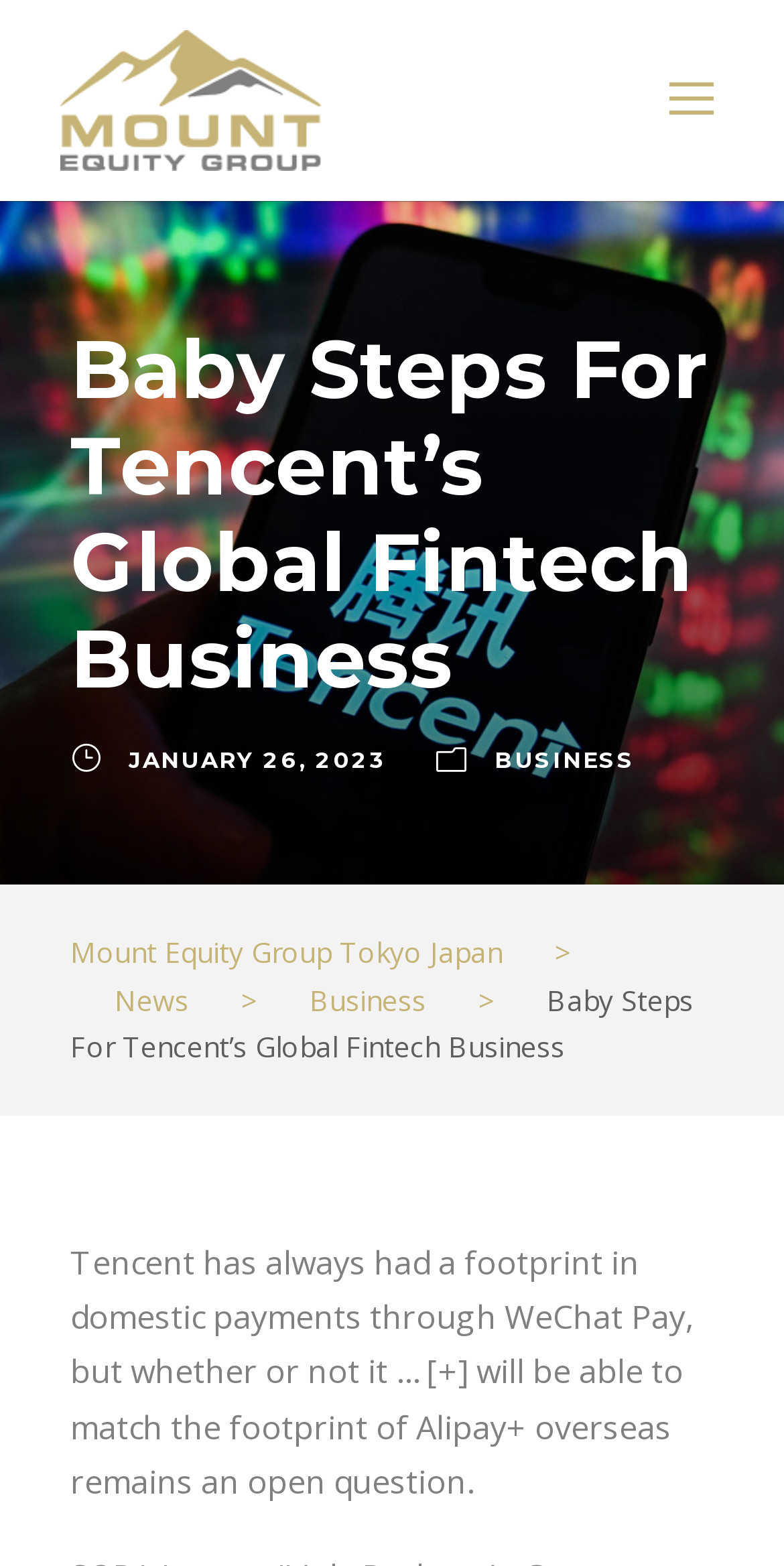Elaborate on the information and visuals displayed on the webpage.

The webpage is about an article discussing Tencent's global fintech business, specifically its efforts to expand beyond domestic payments through WeChat Pay. 

At the top left of the page, there is a logo of Mount Equity Group Japan, accompanied by a link to the group's website. 

Below the logo, the title of the article "Baby Steps For Tencent’s Global Fintech Business" is prominently displayed in a large font. 

To the right of the title, there are two links: "JANUARY 26, 2023" and "BUSINESS", which likely indicate the date and category of the article, respectively. 

Further down, there is a section with multiple links, including "Mount Equity Group Tokyo Japan", "News", and "Business", which may be related to the article's topic or the website's navigation. 

The main content of the article starts below this section, with a brief summary of the article's topic, stating that Tencent has a strong presence in domestic payments through WeChat Pay, but its ability to match Alipay's global footprint remains uncertain.